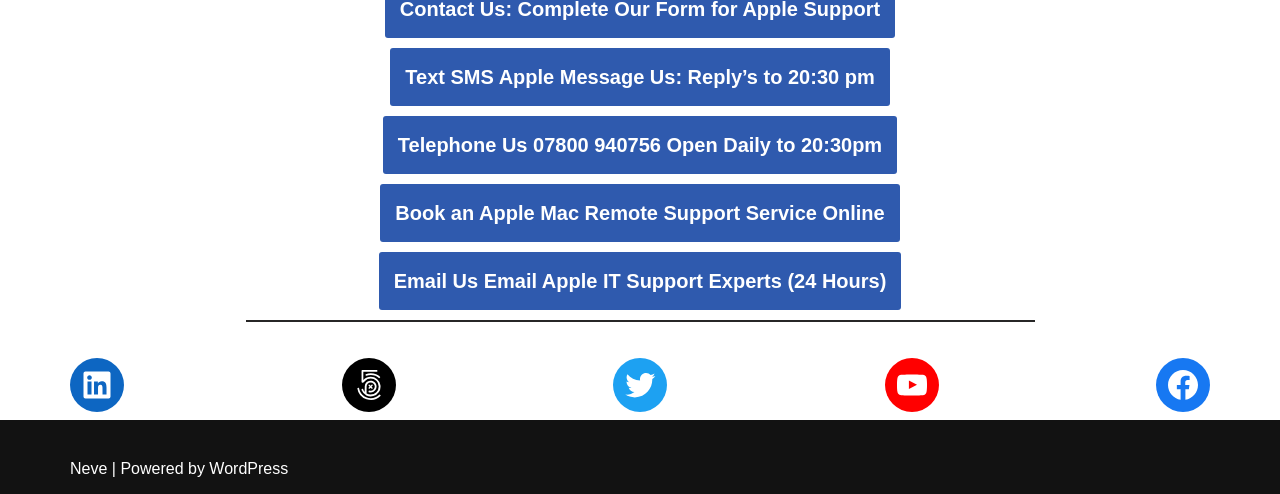Answer briefly with one word or phrase:
What is the time range for daily support?

to 20:30pm